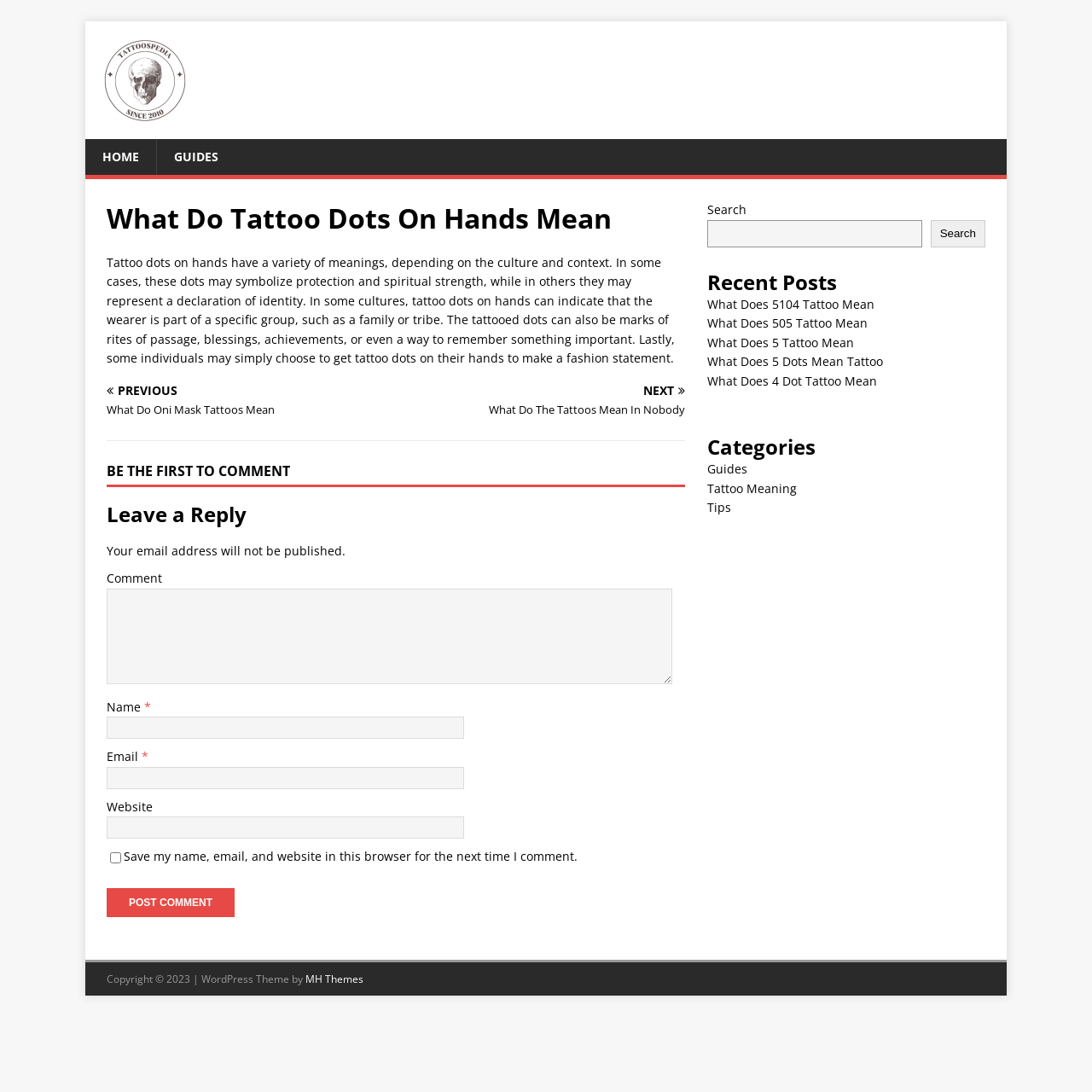Find the bounding box coordinates of the element you need to click on to perform this action: 'Leave a comment'. The coordinates should be represented by four float values between 0 and 1, in the format [left, top, right, bottom].

[0.098, 0.539, 0.616, 0.626]